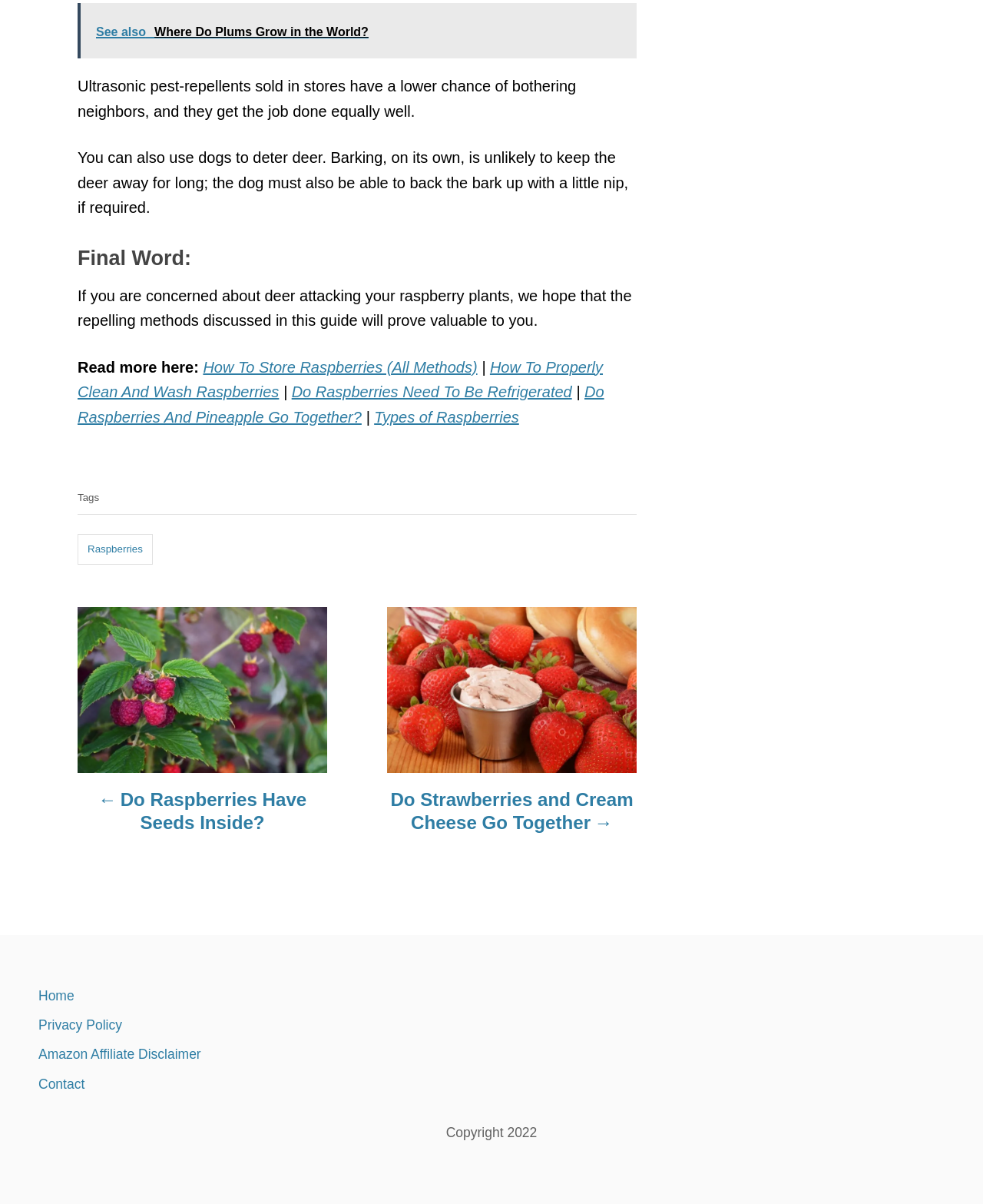Locate the bounding box coordinates of the clickable part needed for the task: "Click on 'See also Where Do Plums Grow in the World?'".

[0.079, 0.002, 0.648, 0.049]